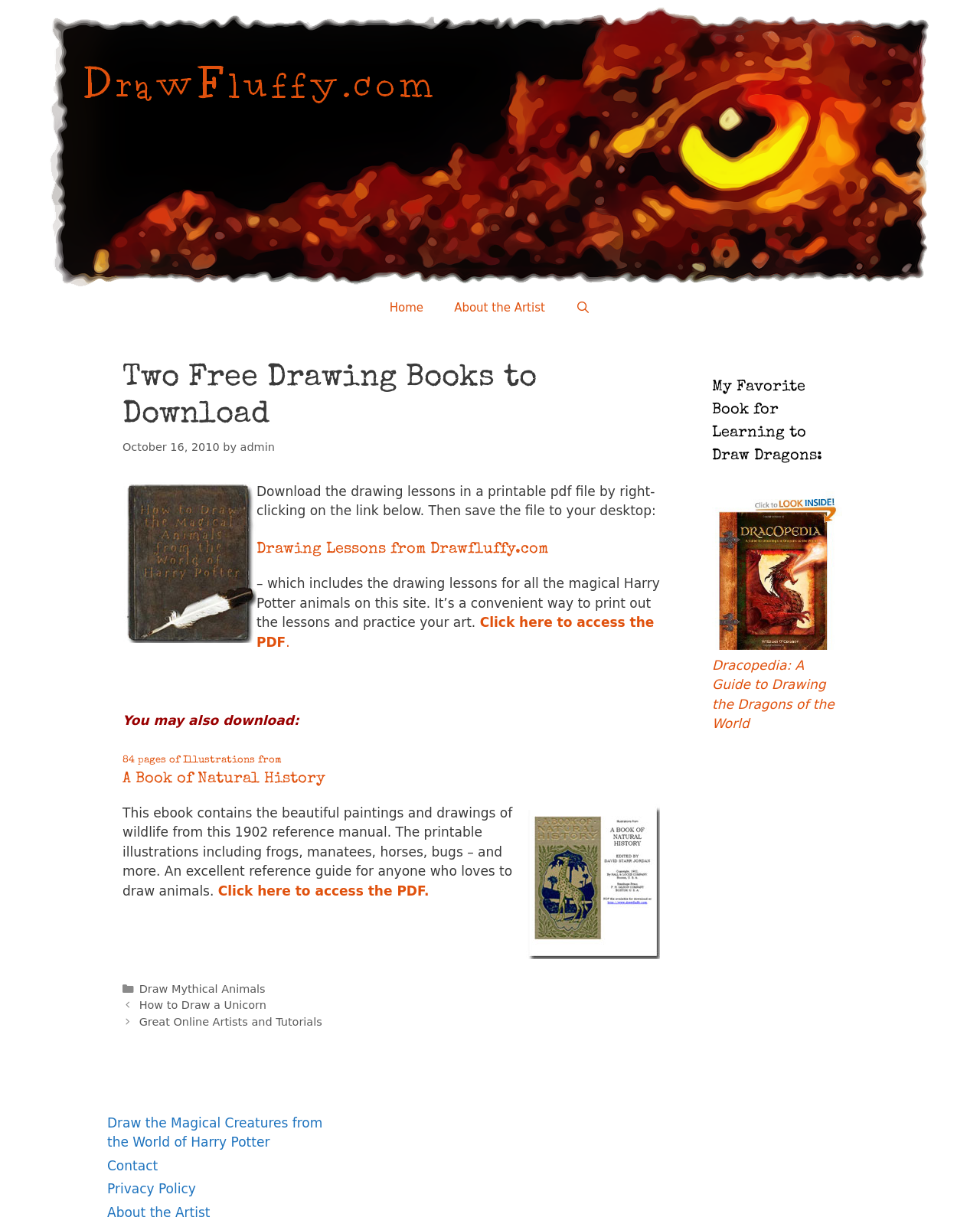Identify and extract the main heading of the webpage.

Two Free Drawing Books to Download